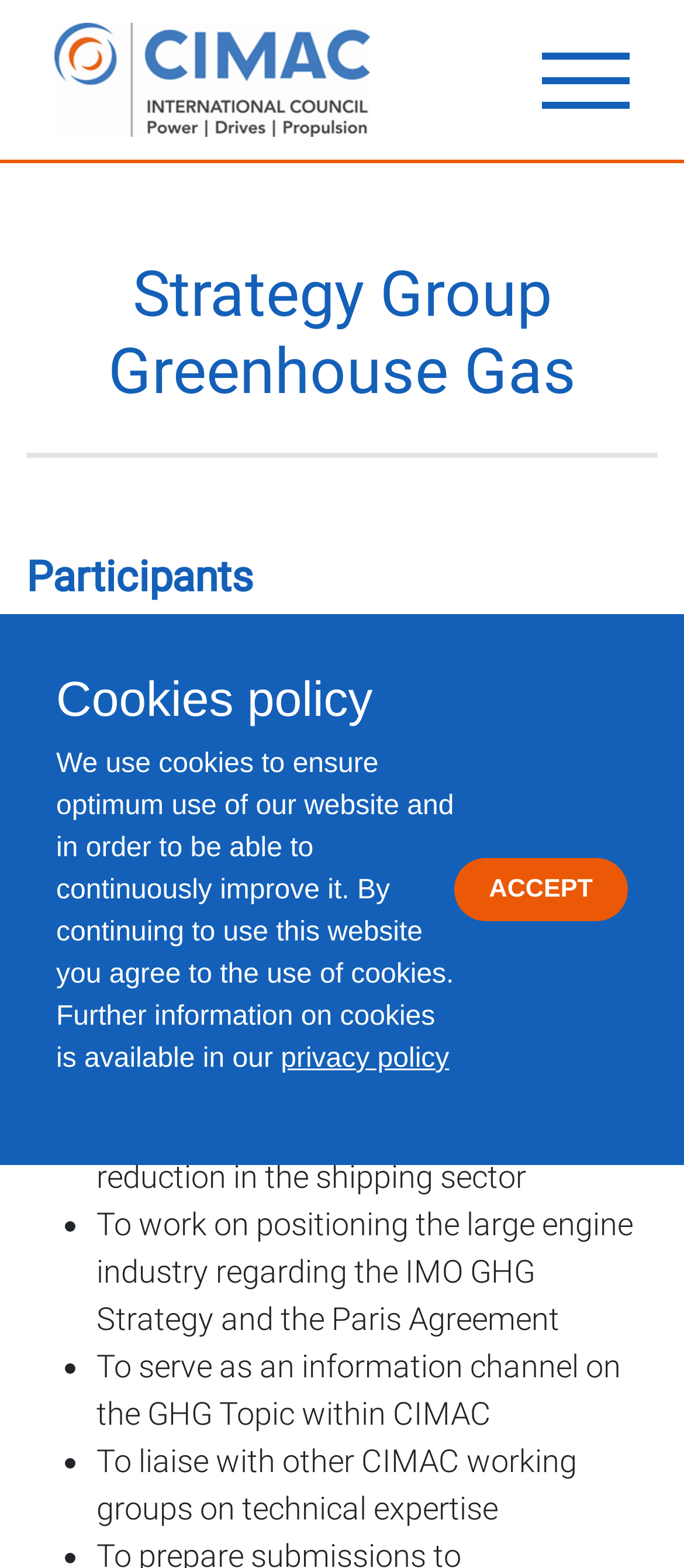Determine the bounding box coordinates for the HTML element described here: "privacy policy".

[0.41, 0.662, 0.657, 0.689]